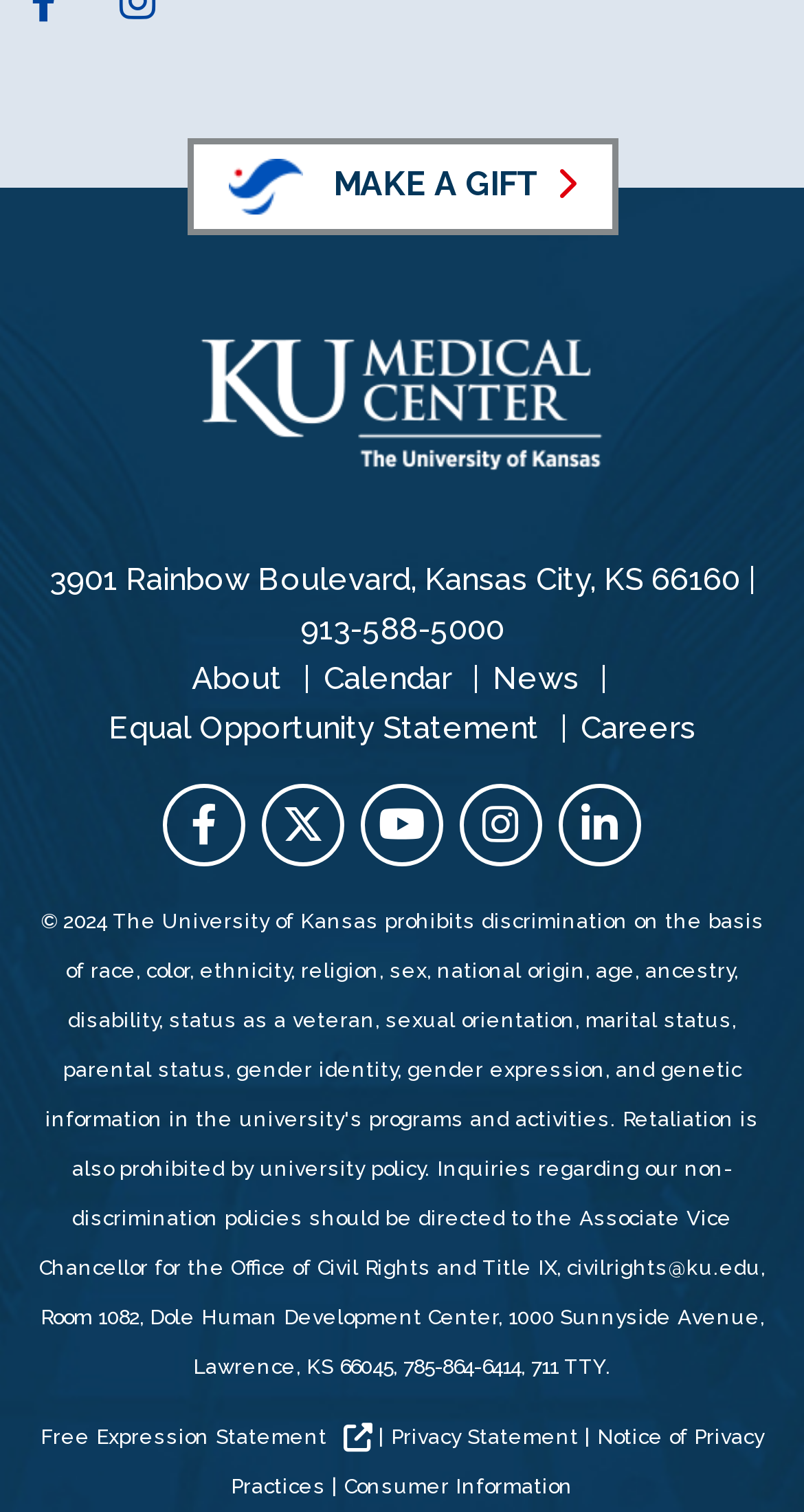Identify the bounding box coordinates for the UI element described as follows: Consumer Information. Use the format (top-left x, top-left y, bottom-right x, bottom-right y) and ensure all values are floating point numbers between 0 and 1.

[0.428, 0.975, 0.713, 0.99]